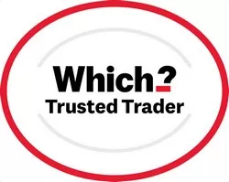Using the information from the screenshot, answer the following question thoroughly:
What is the significance of the logo for consumers?

The caption explains that the logo is particularly significant for consumers seeking trustworthy tradespeople and services, as it reflects a commitment to ethical business practices and customer service excellence, indicating that the associated services have met rigorous standards for credibility and customer satisfaction.